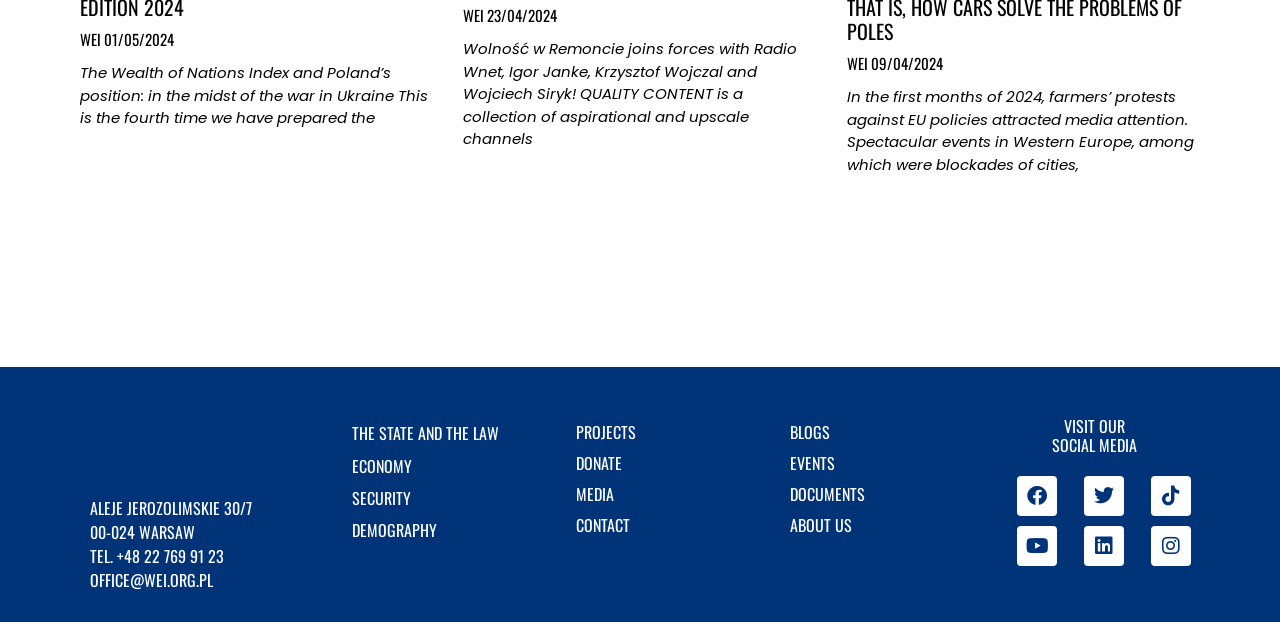Show the bounding box coordinates of the region that should be clicked to follow the instruction: "Visit the ABOUT US page."

[0.603, 0.819, 0.755, 0.869]